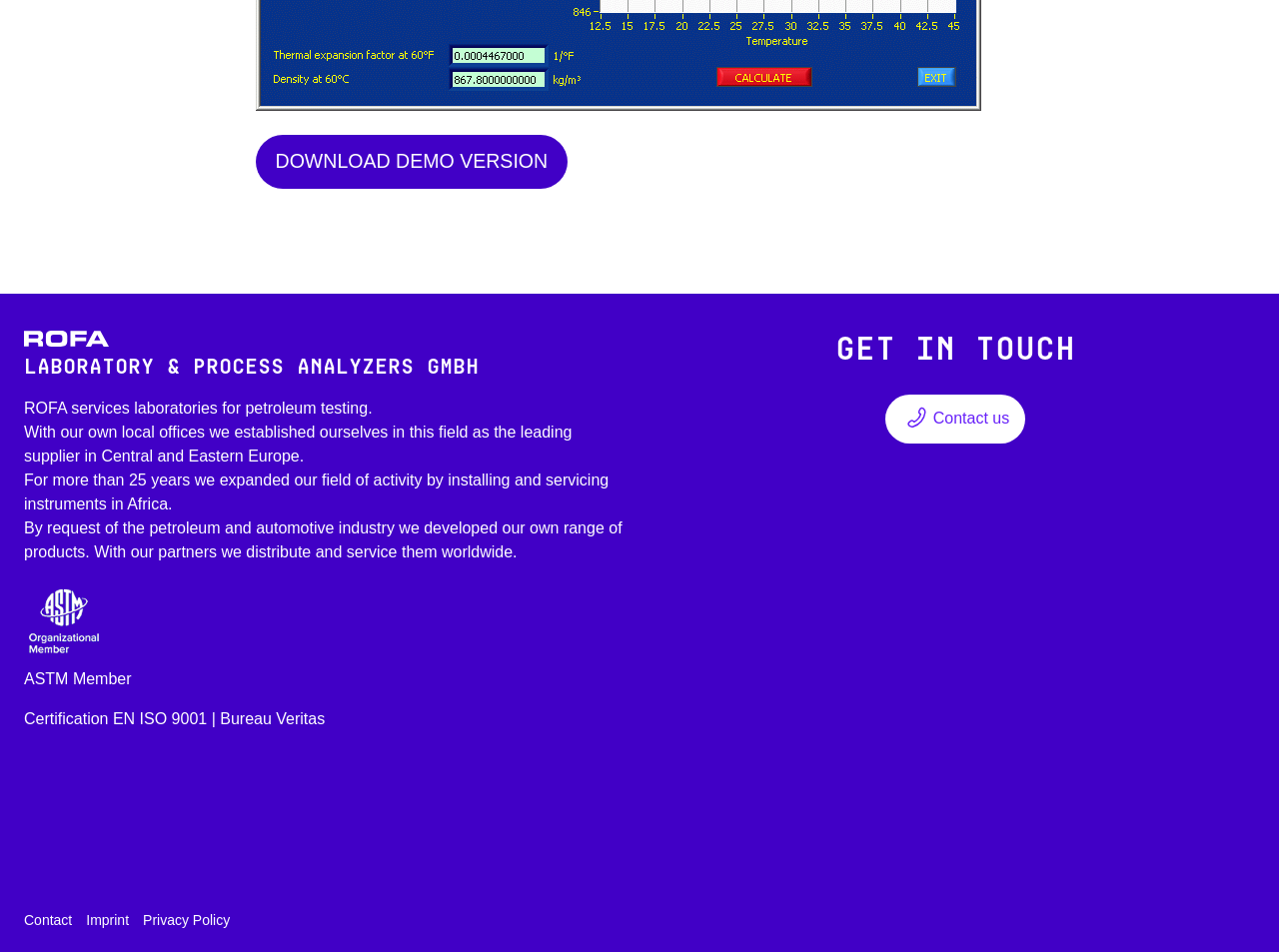Determine the bounding box coordinates of the UI element that matches the following description: "Tech & Sci". The coordinates should be four float numbers between 0 and 1 in the format [left, top, right, bottom].

None